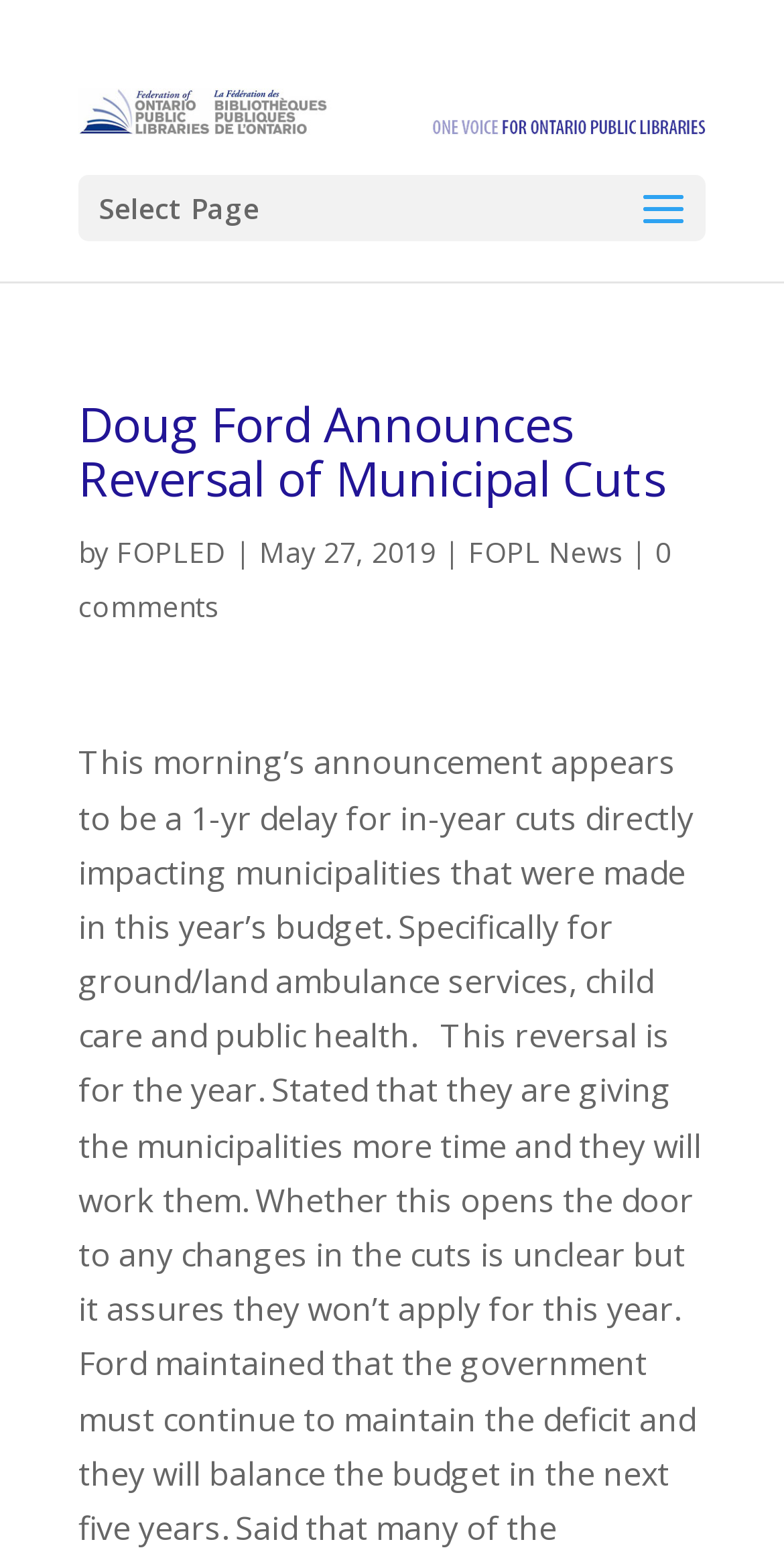Find the bounding box coordinates for the HTML element described in this sentence: "alt="Federation of Ontario Public Libraries"". Provide the coordinates as four float numbers between 0 and 1, in the format [left, top, right, bottom].

[0.1, 0.056, 0.9, 0.084]